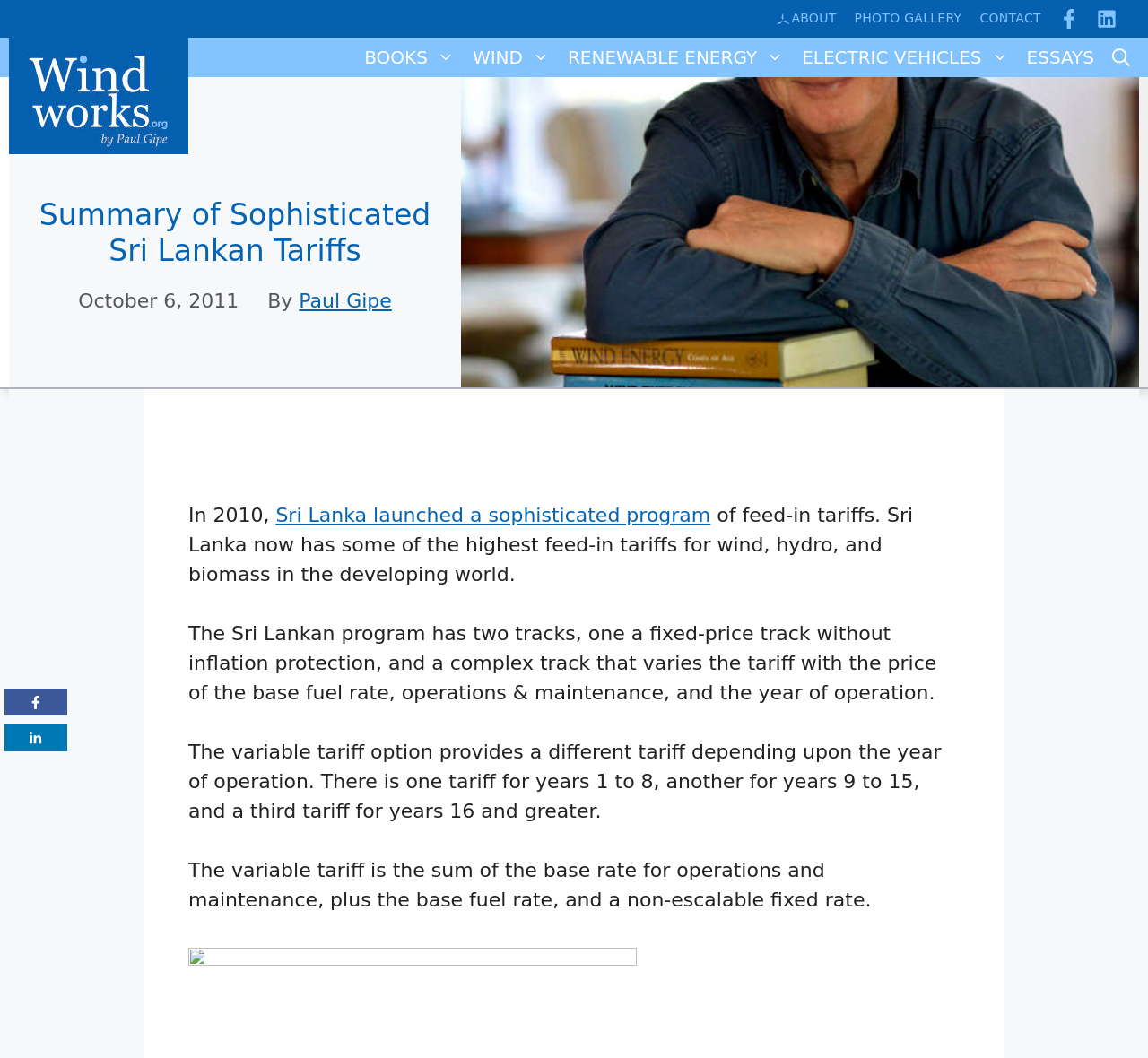Locate the bounding box coordinates of the element to click to perform the following action: 'Search using Open Search Bar'. The coordinates should be given as four float values between 0 and 1, in the form of [left, top, right, bottom].

[0.961, 0.036, 0.992, 0.073]